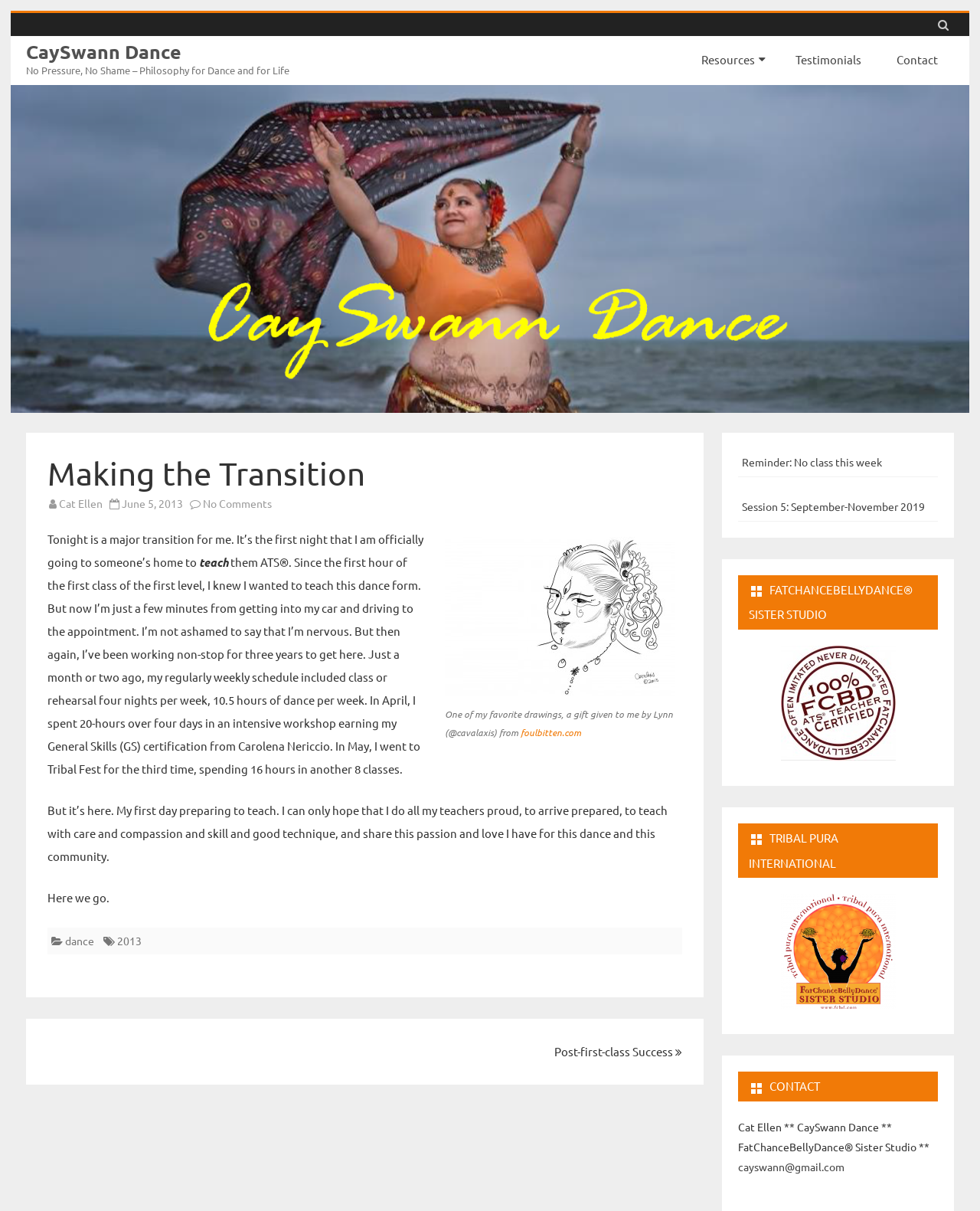Give a one-word or short phrase answer to the question: 
What is the topic of the article?

Teaching dance